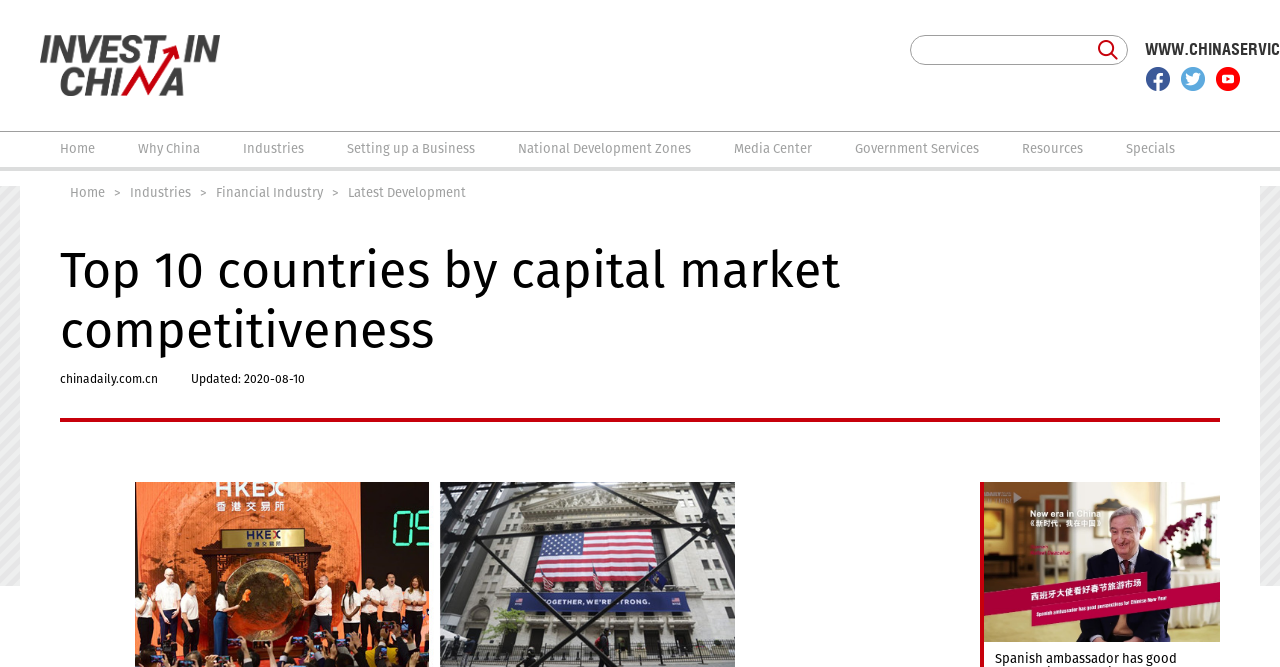Provide a brief response in the form of a single word or phrase:
How many social media links are present on the webpage?

Three